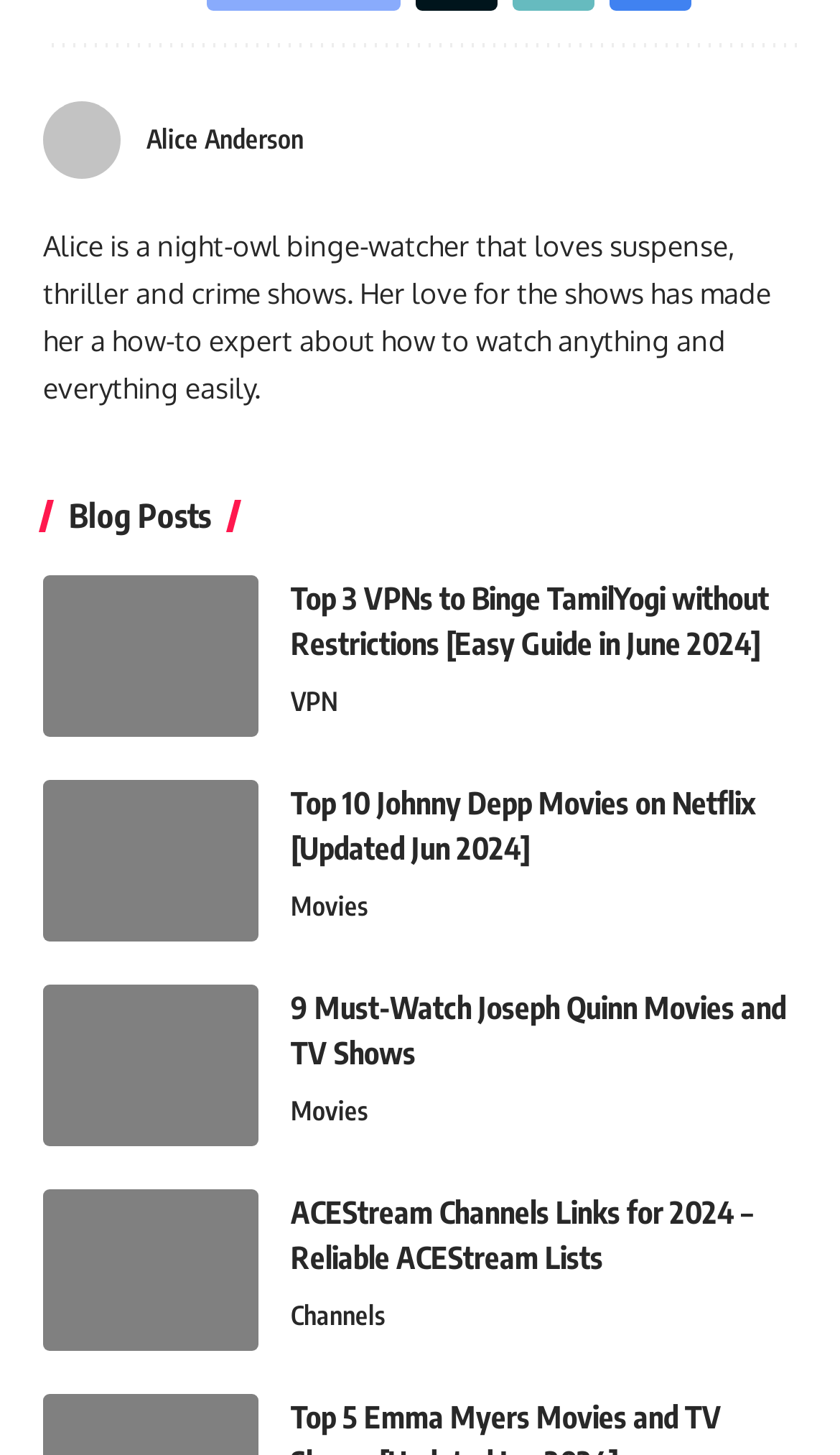Please predict the bounding box coordinates of the element's region where a click is necessary to complete the following instruction: "Read the blog post about Top 3 VPNs to Binge TamilYogi". The coordinates should be represented by four float numbers between 0 and 1, i.e., [left, top, right, bottom].

[0.346, 0.395, 0.949, 0.457]